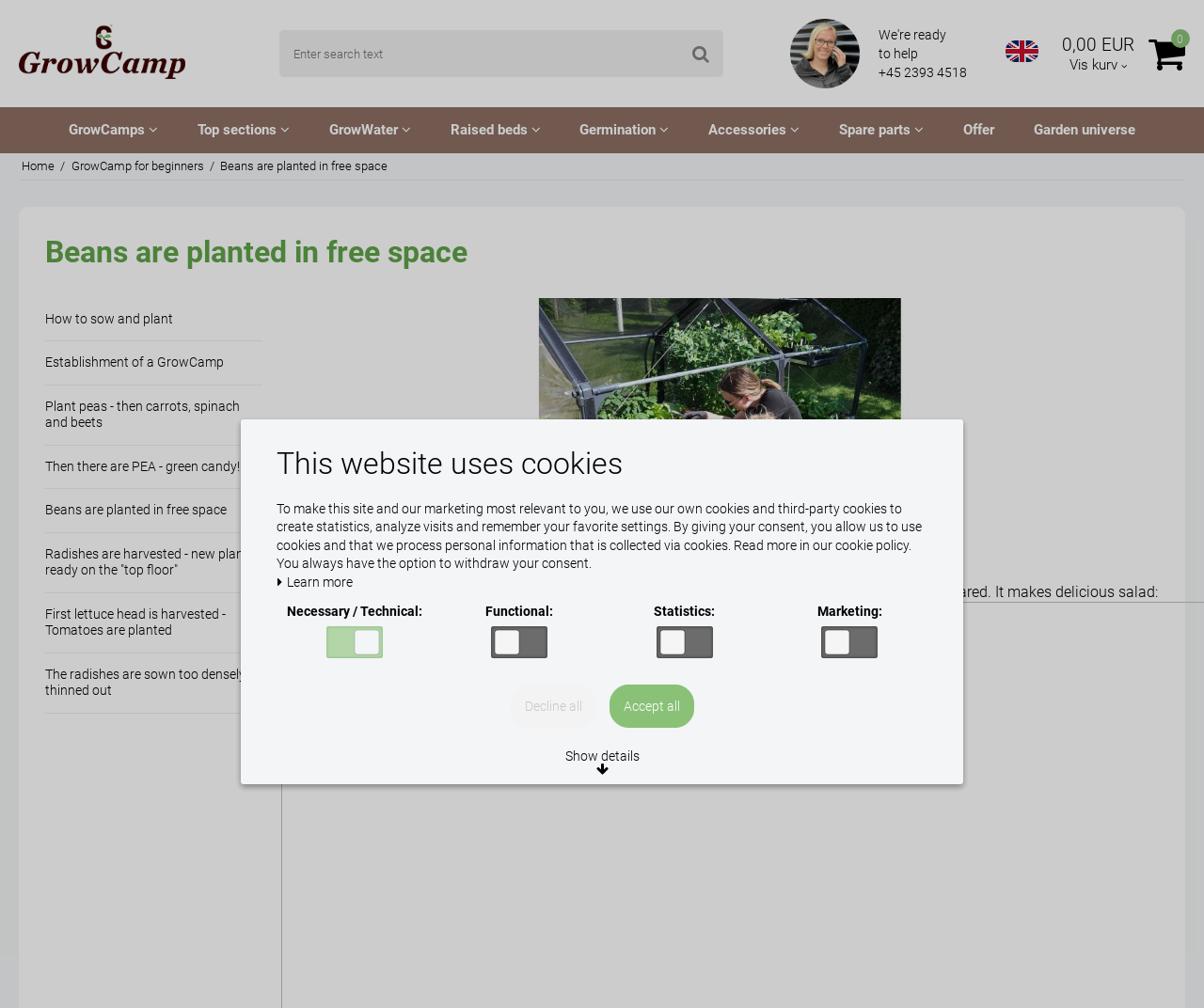Please provide a detailed answer to the question below based on the screenshot: 
What is the current state of the radishes?

I found a static text element that says 'The last radishes are pulled, and and now the rest of the field salad is picked so that the row can be cleared.', which implies that the radishes have been harvested.